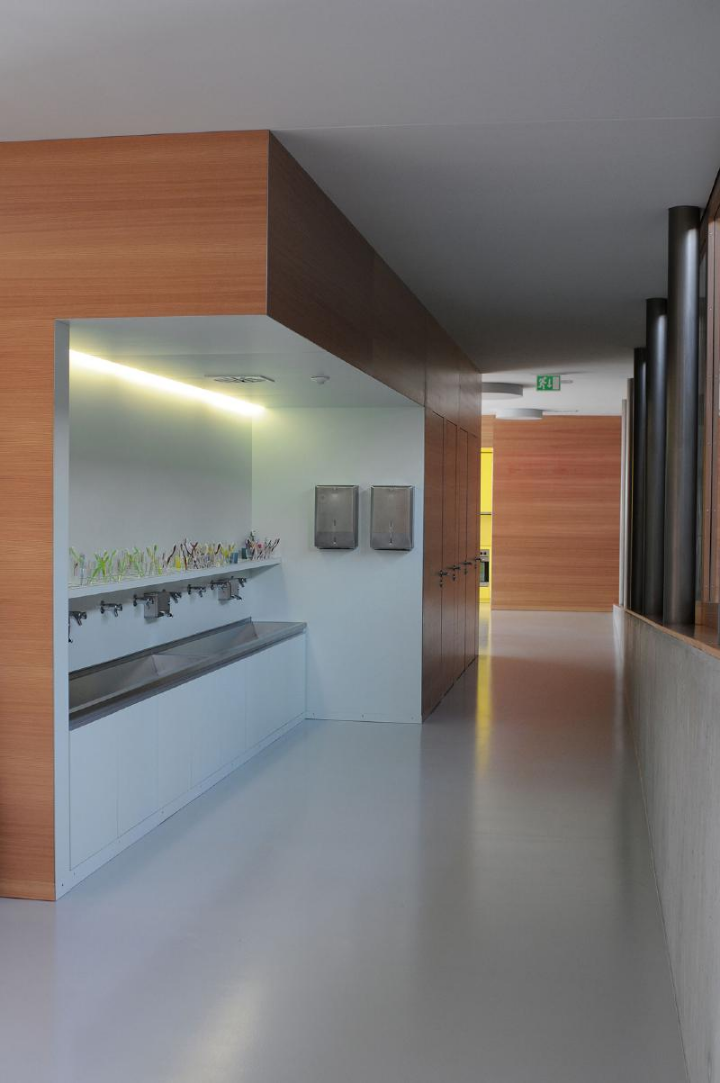Please answer the following question using a single word or phrase: 
What type of paneling is used on the walls?

Wooden